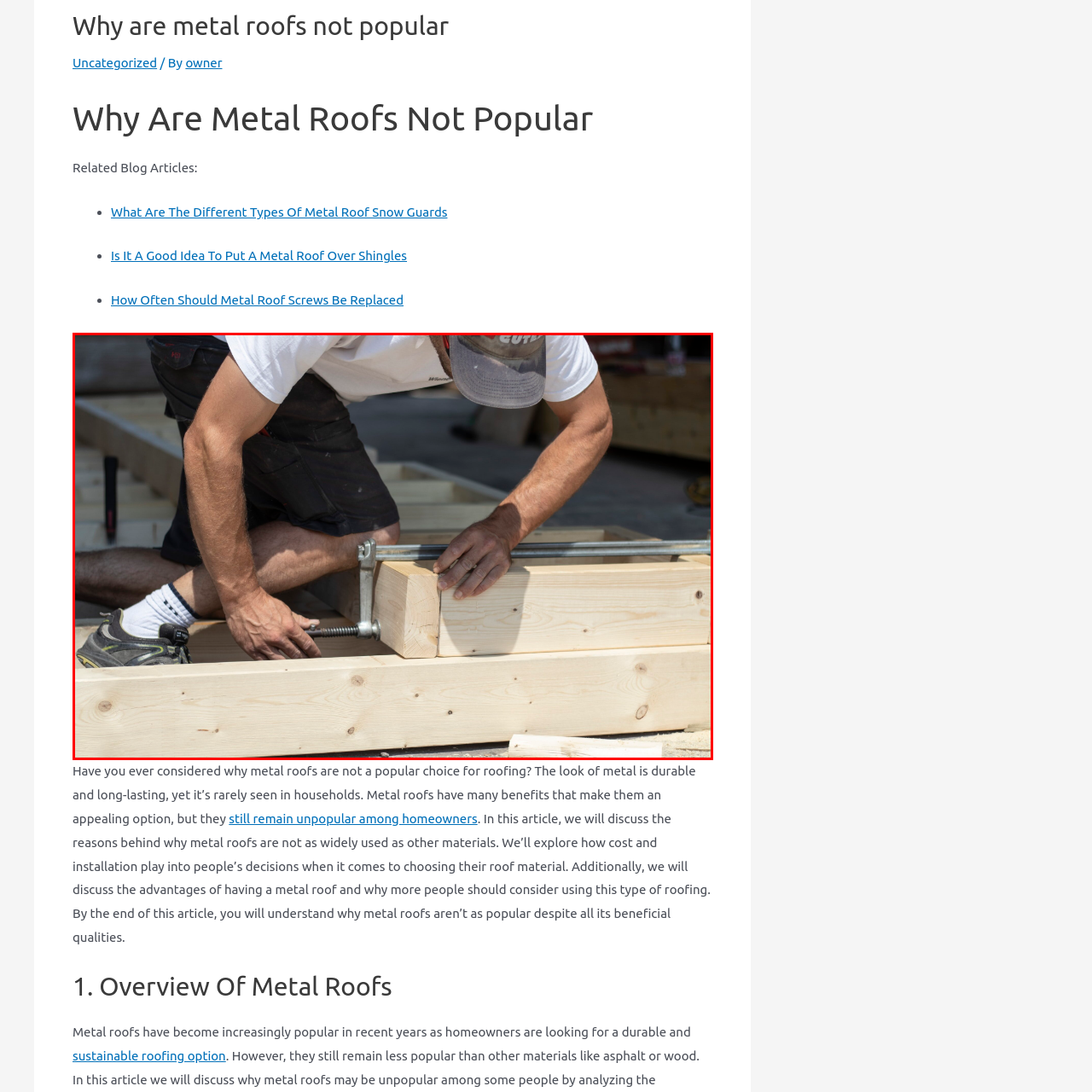Direct your attention to the section outlined in red and answer the following question with a single word or brief phrase: 
What type of project is the contractor possibly working on?

A roofing project